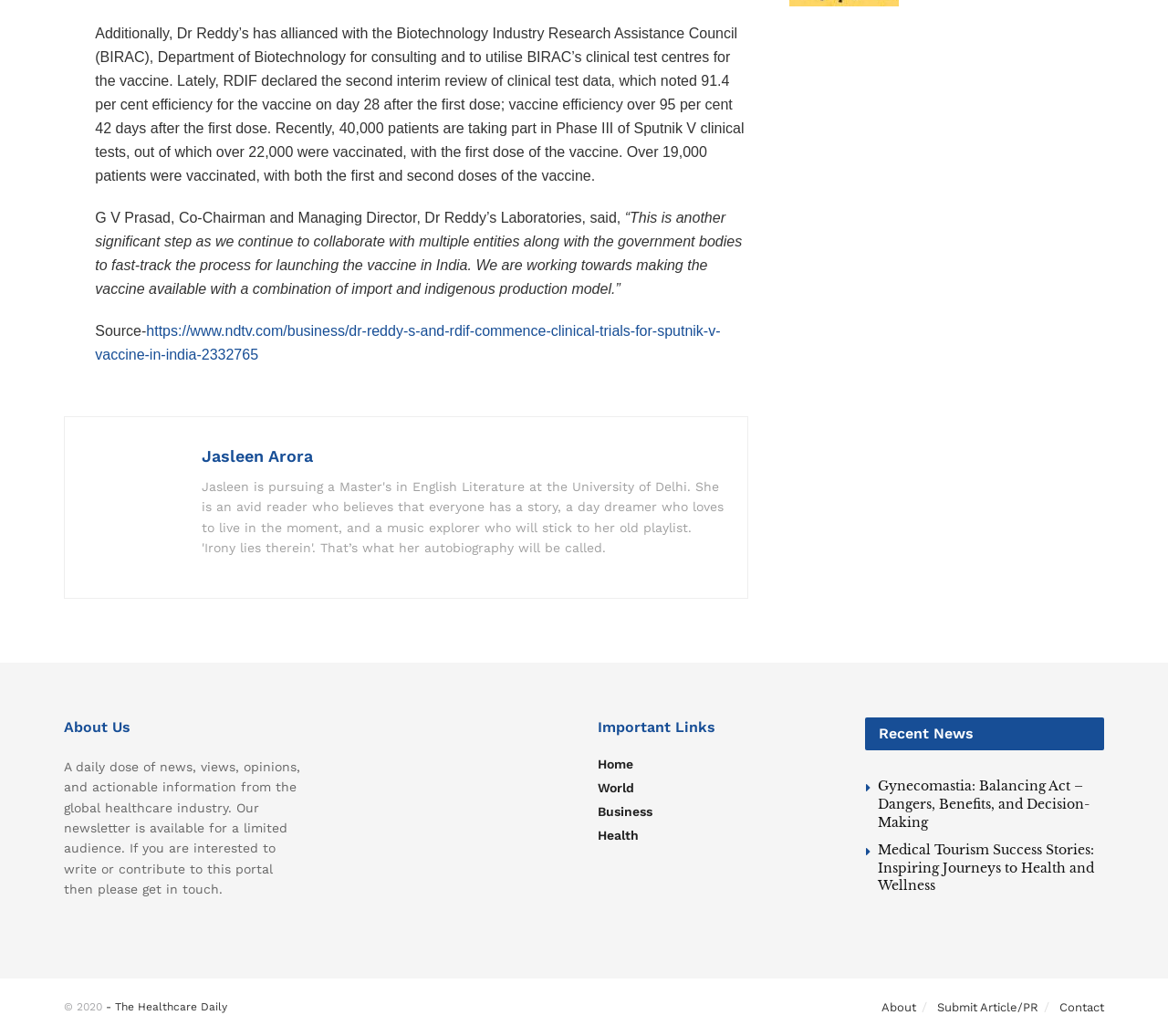What is the name of the newsletter available on this portal?
Please respond to the question with a detailed and thorough explanation.

The text states that 'Our newsletter is available for a limited audience. If you are interested to write or contribute to this portal then please get in touch.' and the copyright notice at the bottom of the page reads '© 2020 - The Healthcare Daily', suggesting that the newsletter is called The Healthcare Daily.